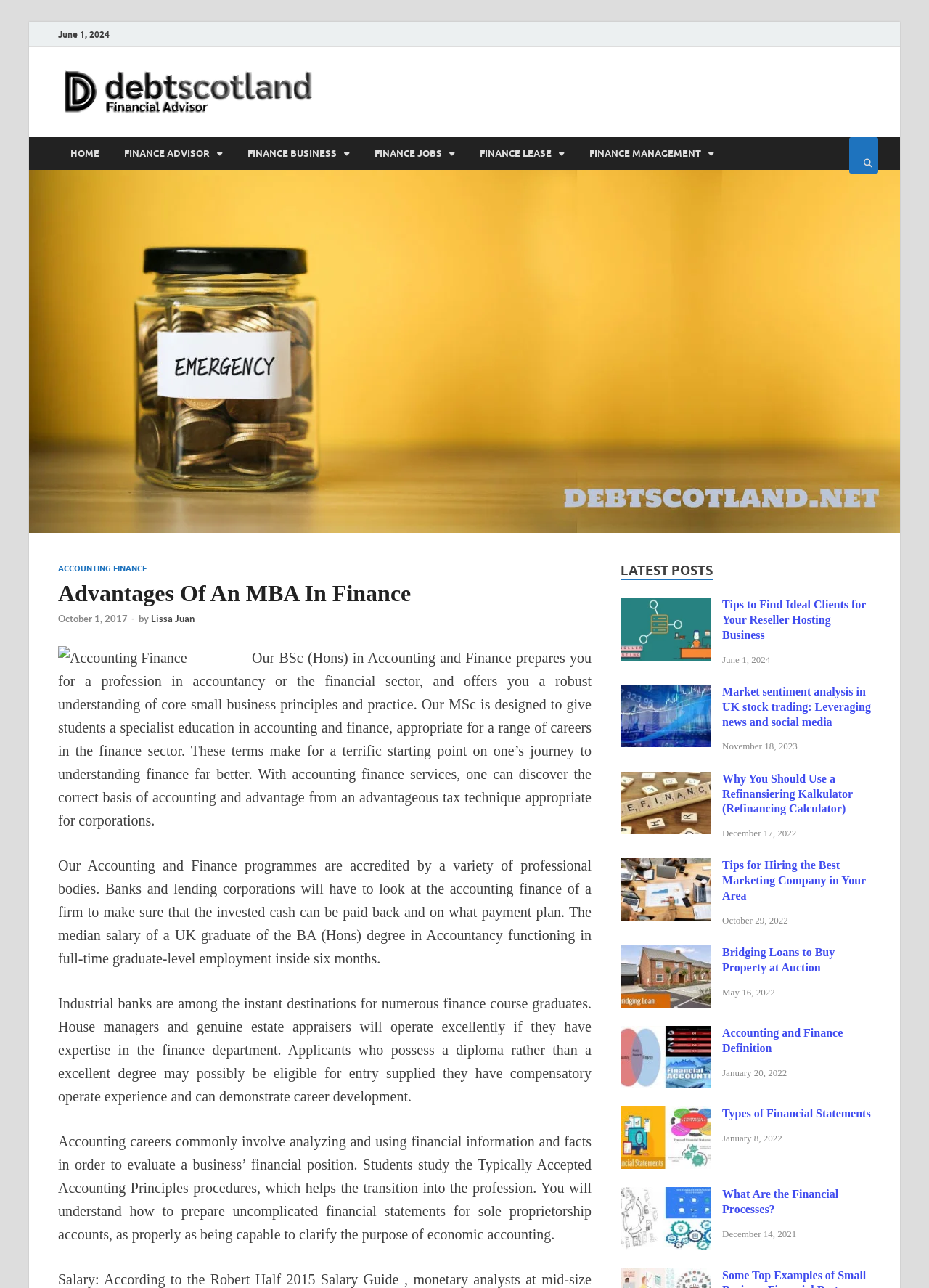Identify the bounding box of the UI component described as: "What is Anniversary Edition?".

None